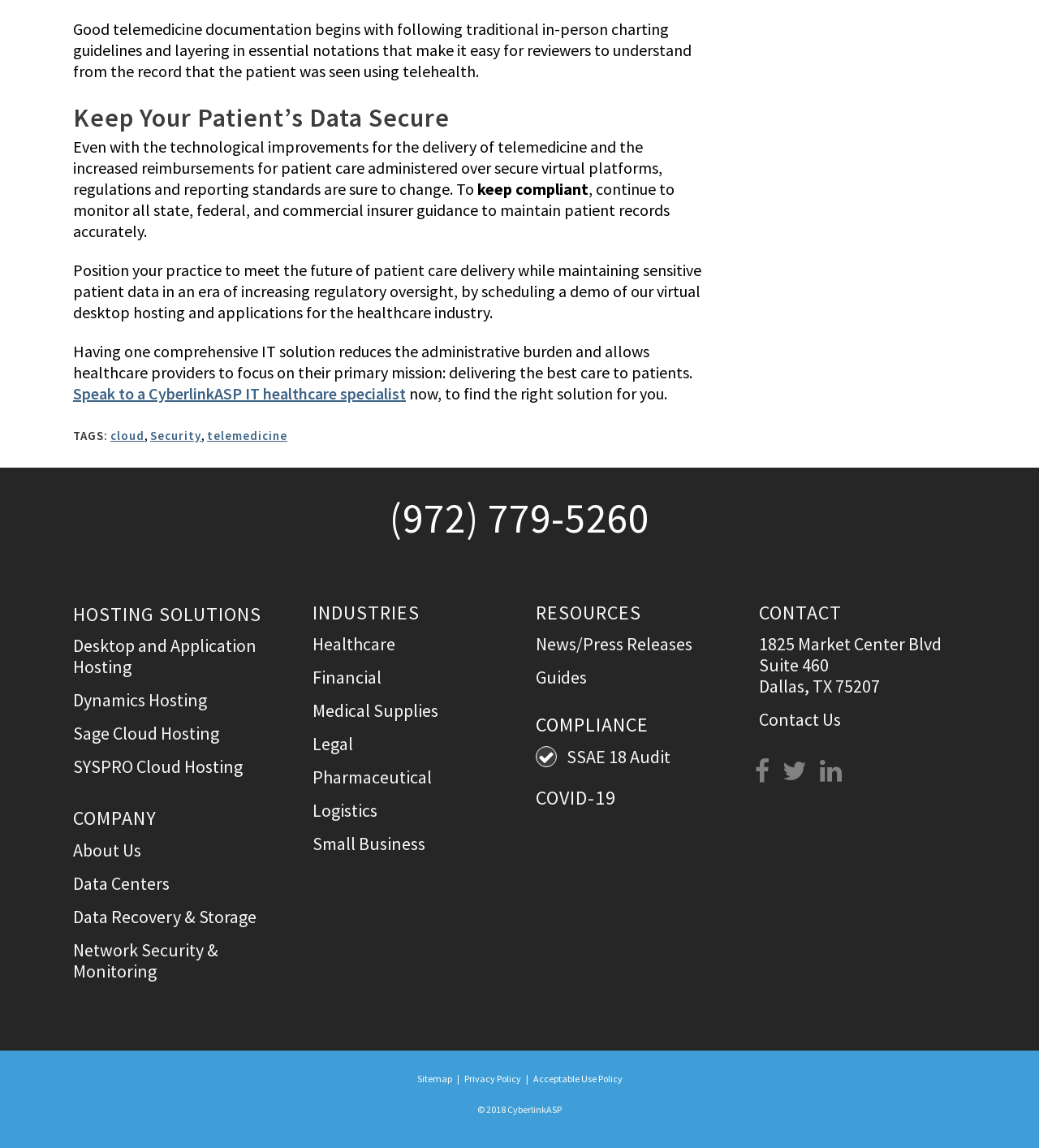Identify the bounding box coordinates for the UI element described as follows: "Acceptable Use Policy". Ensure the coordinates are four float numbers between 0 and 1, formatted as [left, top, right, bottom].

[0.513, 0.934, 0.599, 0.945]